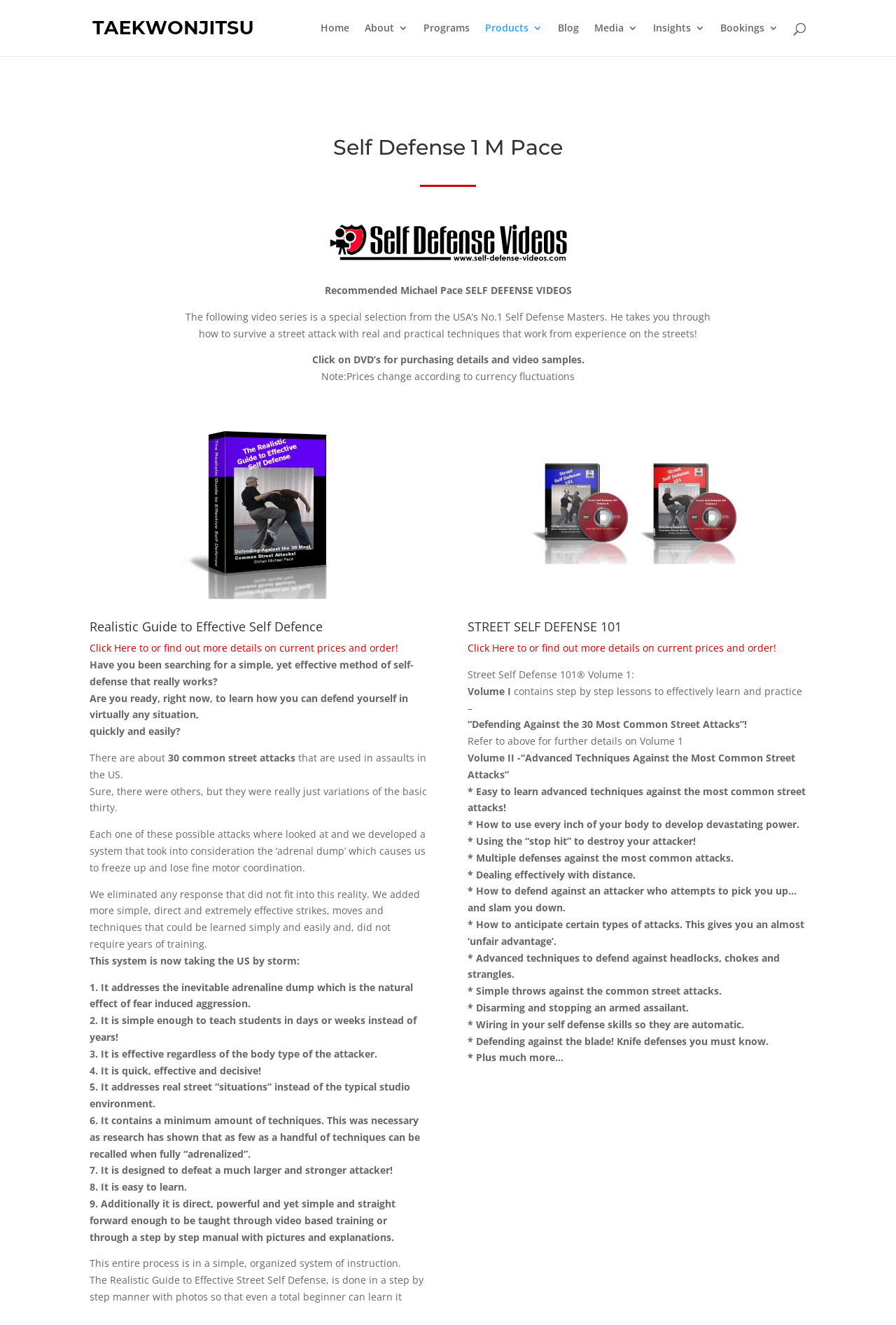How many common street attacks are addressed in the system?
Based on the image, give a one-word or short phrase answer.

30